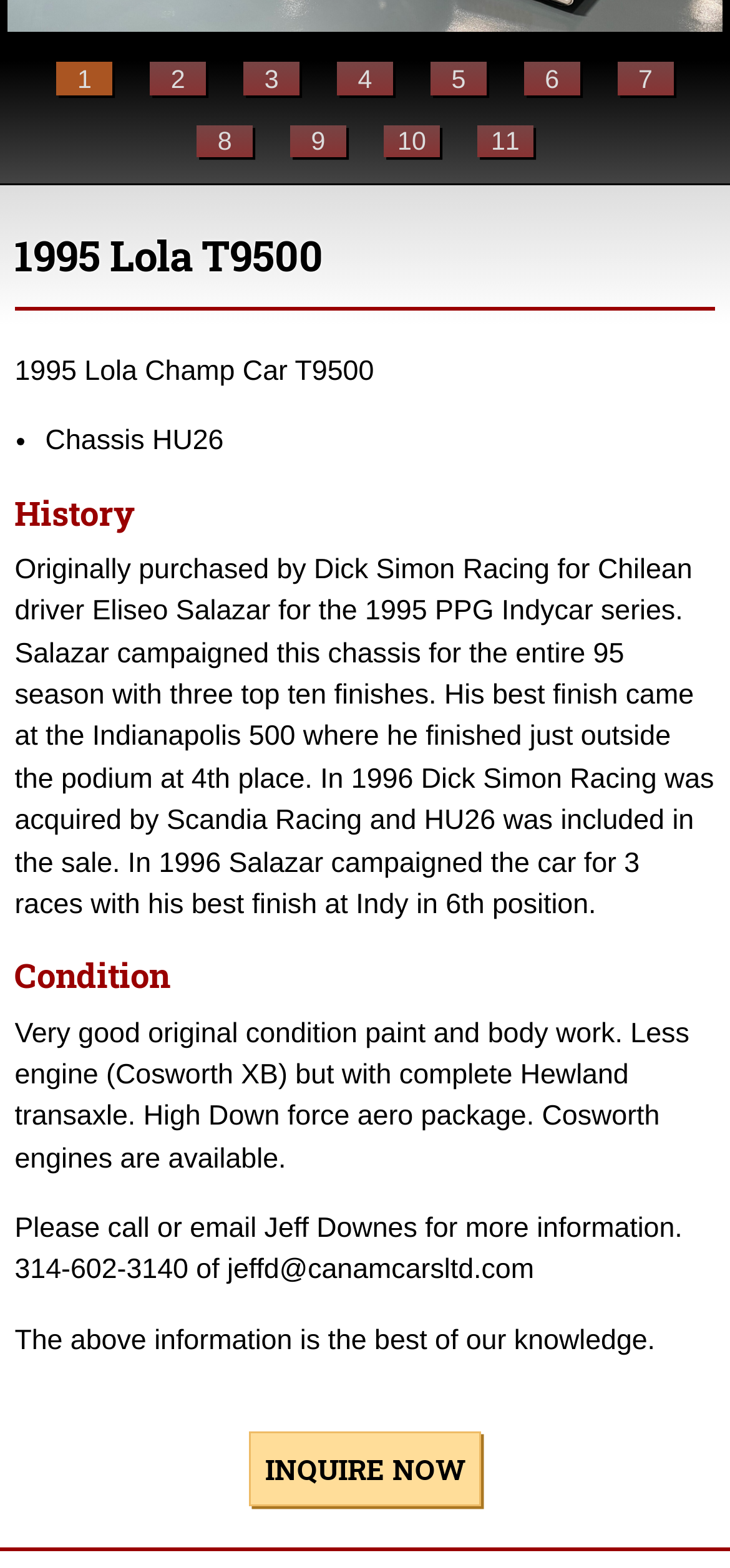Determine the bounding box coordinates for the UI element described. Format the coordinates as (top-left x, top-left y, bottom-right x, bottom-right y) and ensure all values are between 0 and 1. Element description: 1

[0.077, 0.04, 0.154, 0.06]